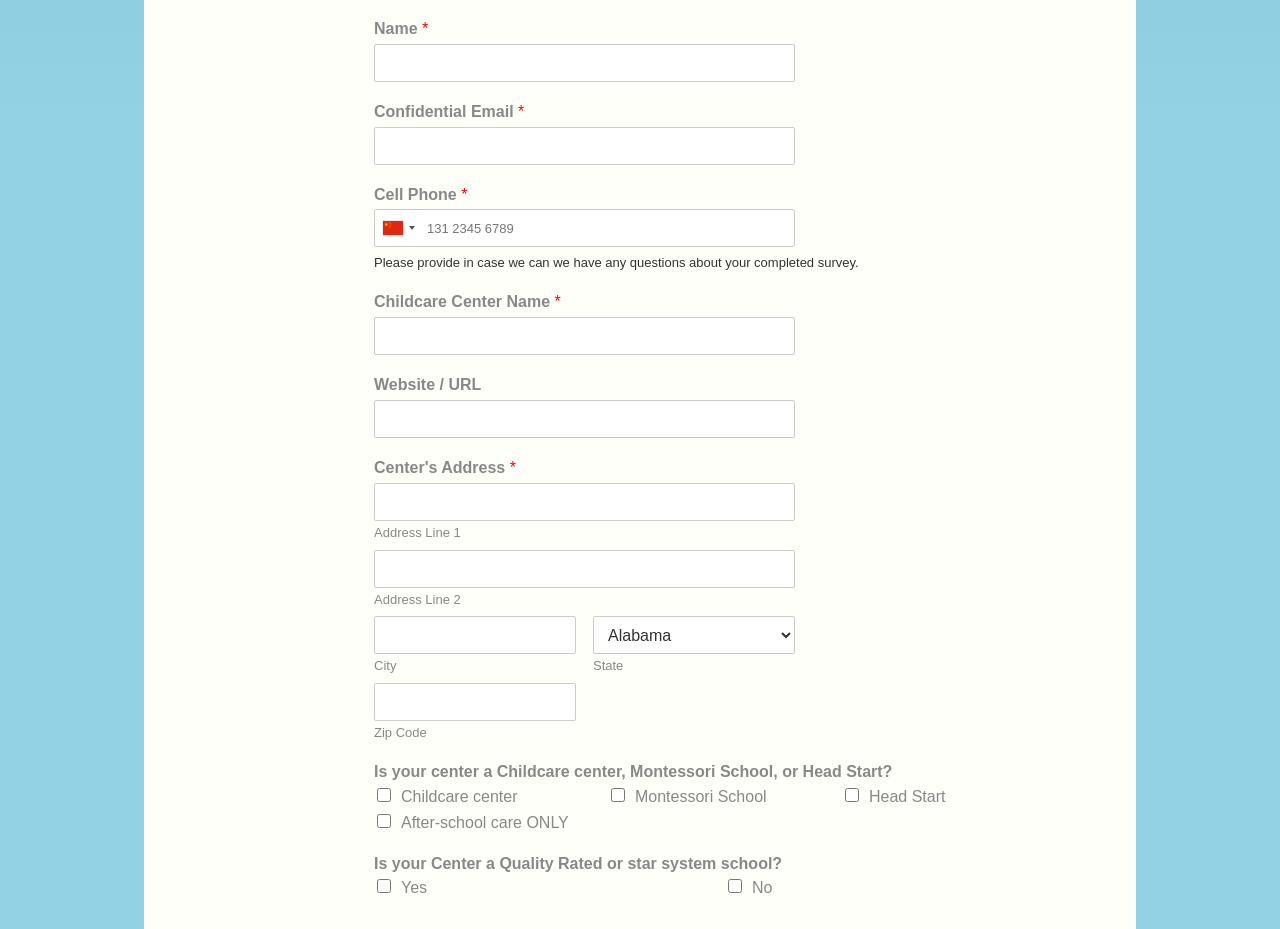Using the provided element description: "name="wpf-temp-wpforms[fields][6]" placeholder="131 2345 6789"", determine the bounding box coordinates of the corresponding UI element in the screenshot.

[0.292, 0.225, 0.621, 0.266]